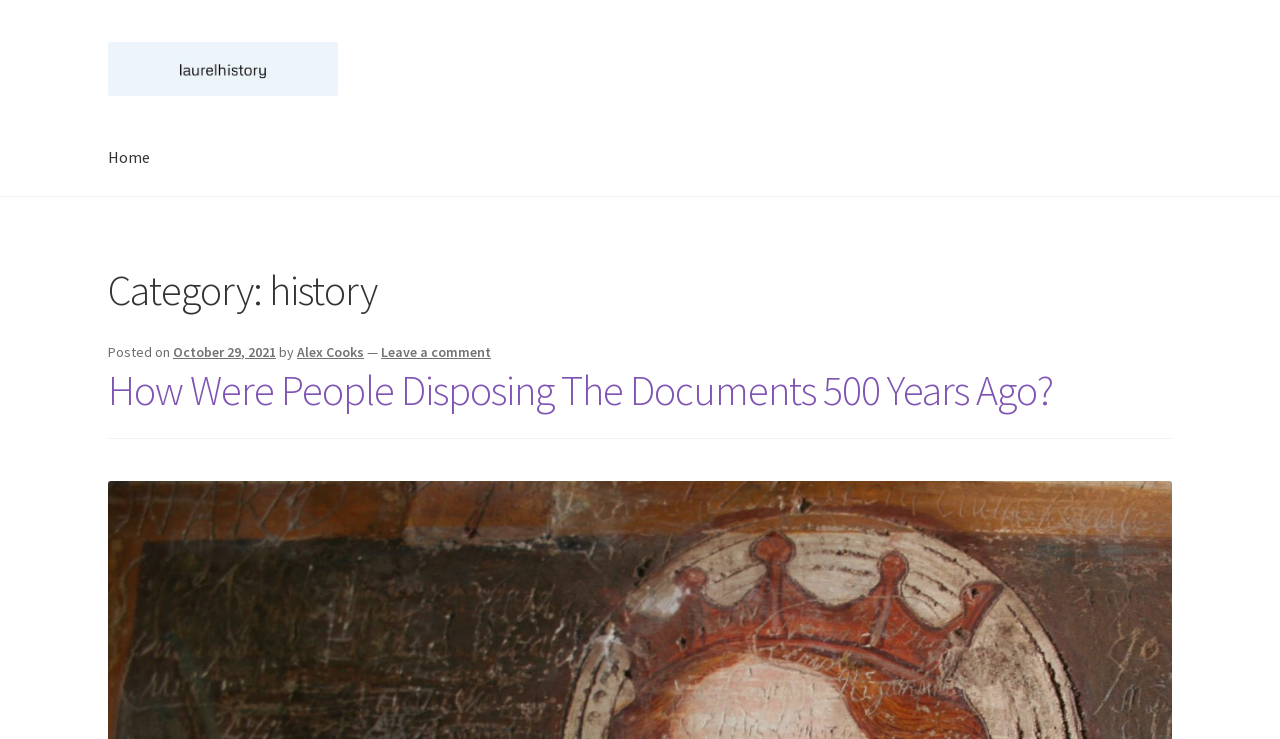Respond to the question with just a single word or phrase: 
What is the title of the current article?

How Were People Disposing The Documents 500 Years Ago?